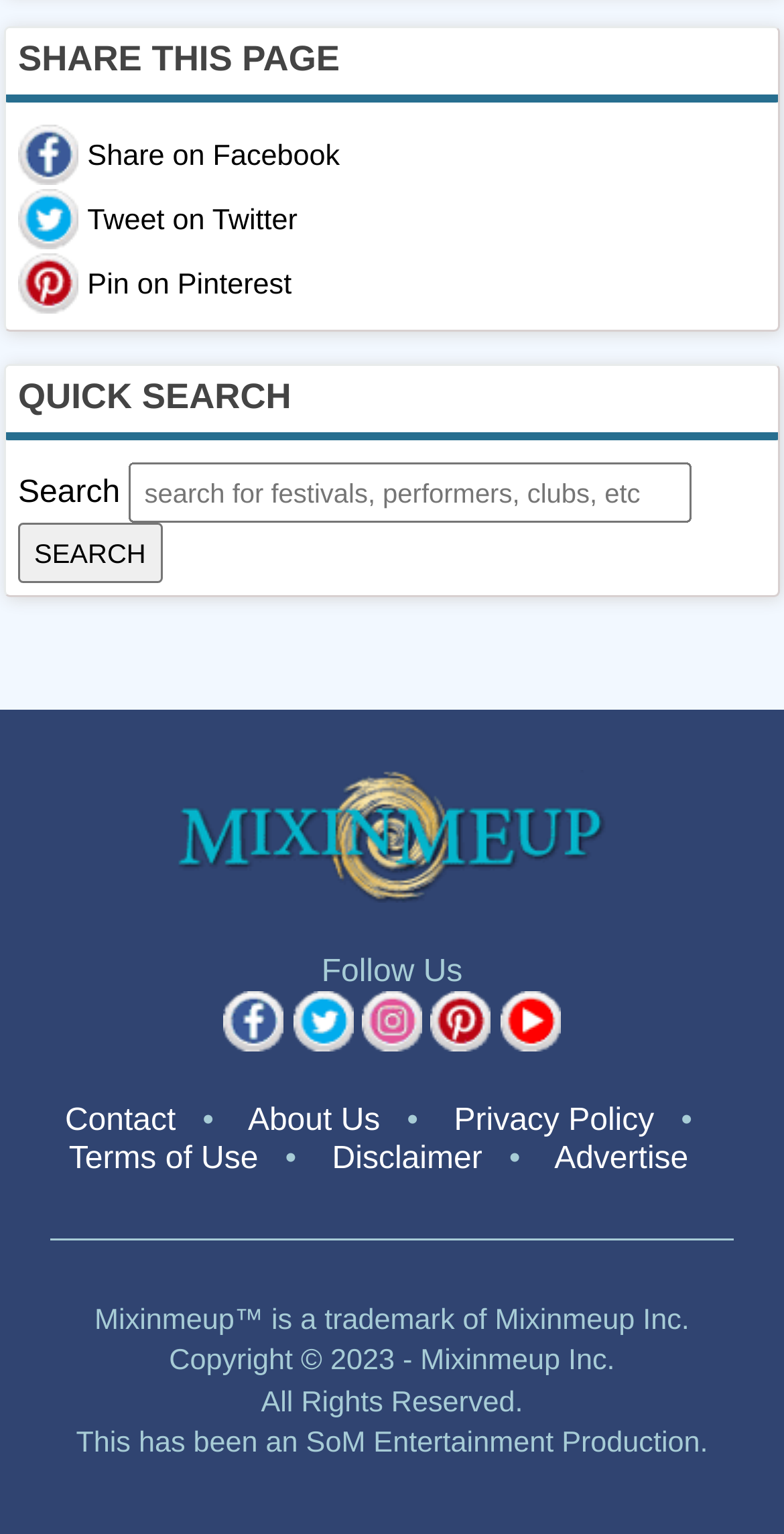What is the purpose of the 'SHARE THIS PAGE' section?
Based on the visual details in the image, please answer the question thoroughly.

The 'SHARE THIS PAGE' section contains links to share the webpage on Facebook, Twitter, and Pinterest, indicating that its purpose is to allow users to share the webpage on social media platforms.